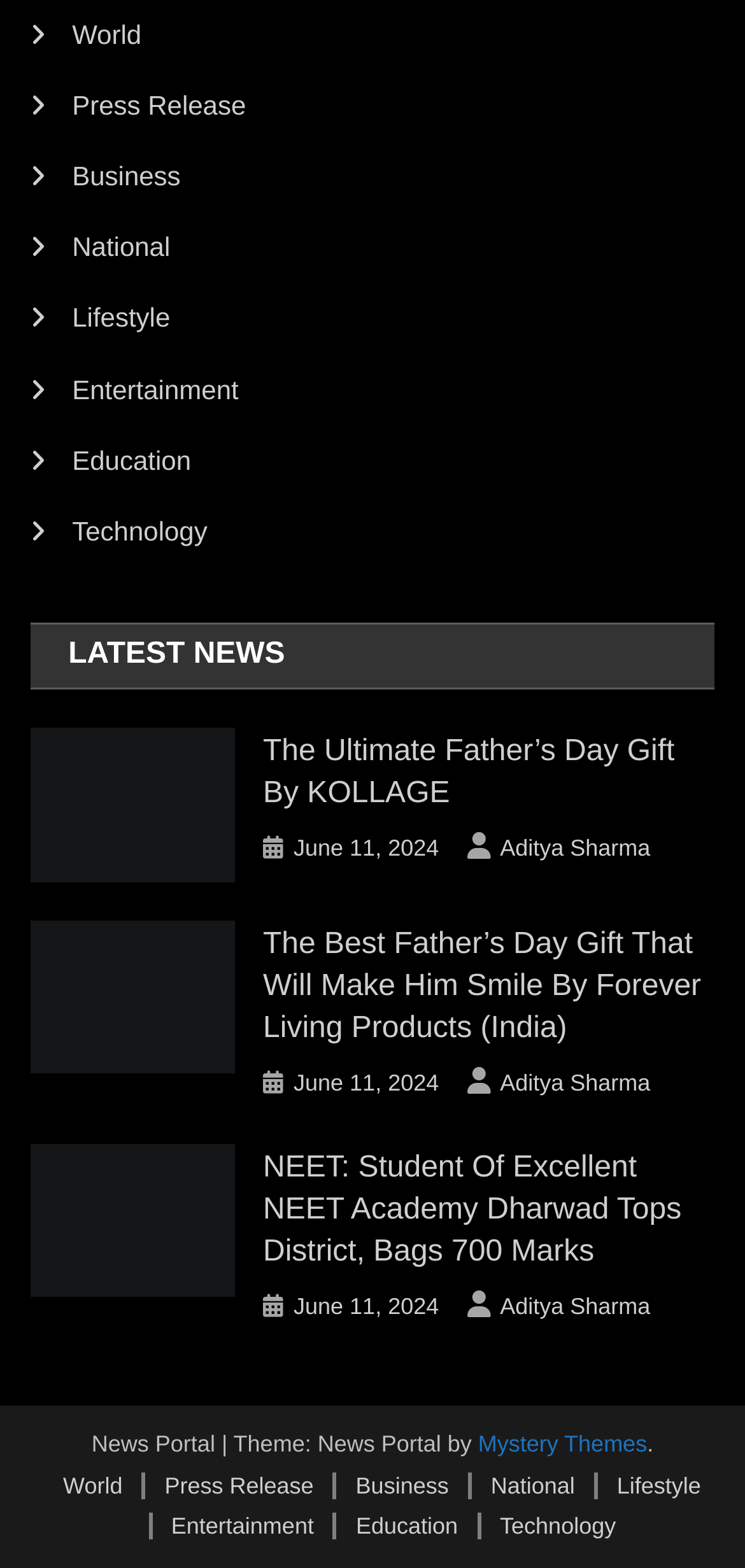Bounding box coordinates are specified in the format (top-left x, top-left y, bottom-right x, bottom-right y). All values are floating point numbers bounded between 0 and 1. Please provide the bounding box coordinate of the region this sentence describes: Mystery Themes

[0.642, 0.912, 0.869, 0.929]